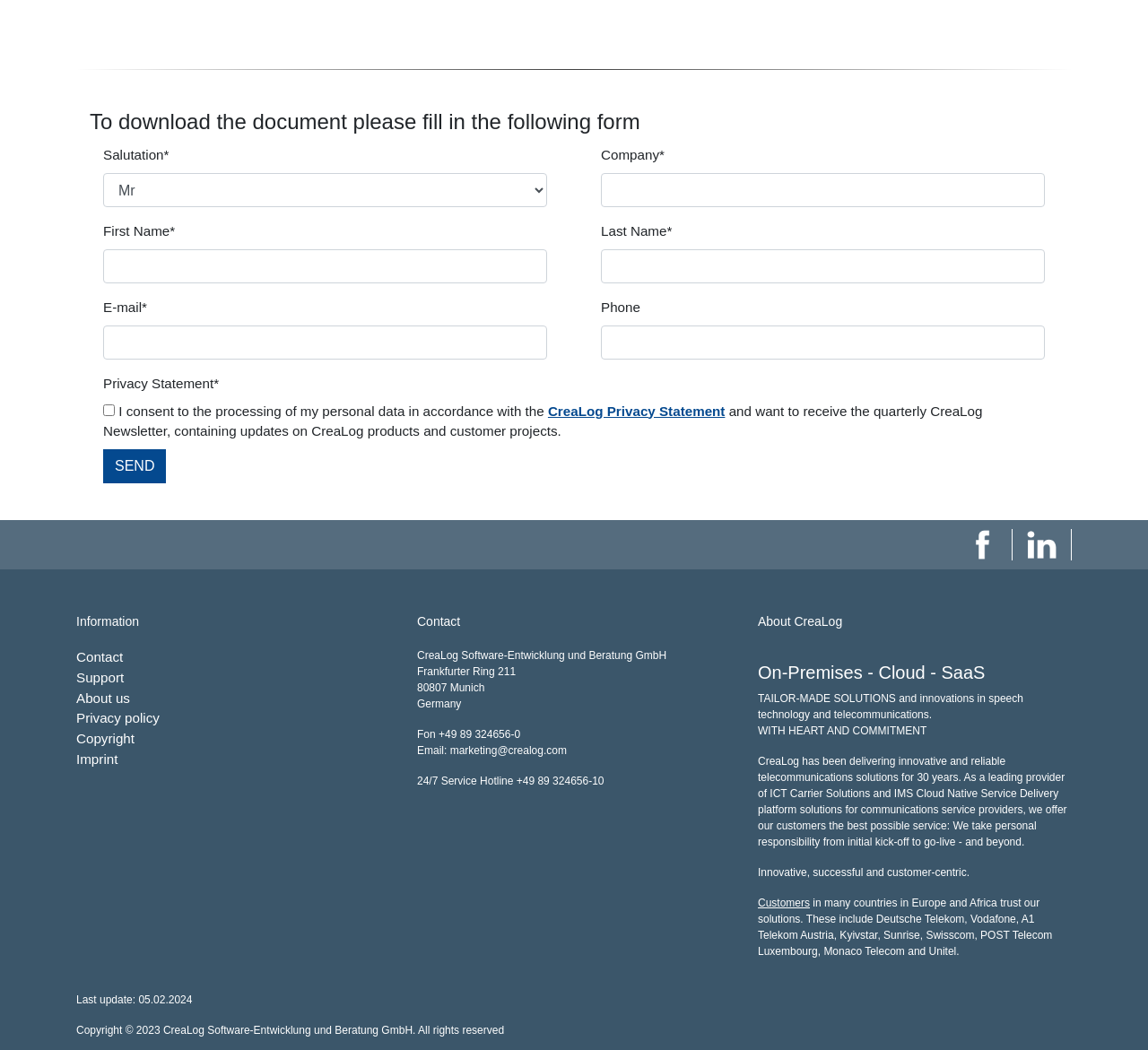Can you find the bounding box coordinates of the area I should click to execute the following instruction: "Click the Send button"?

[0.09, 0.428, 0.145, 0.46]